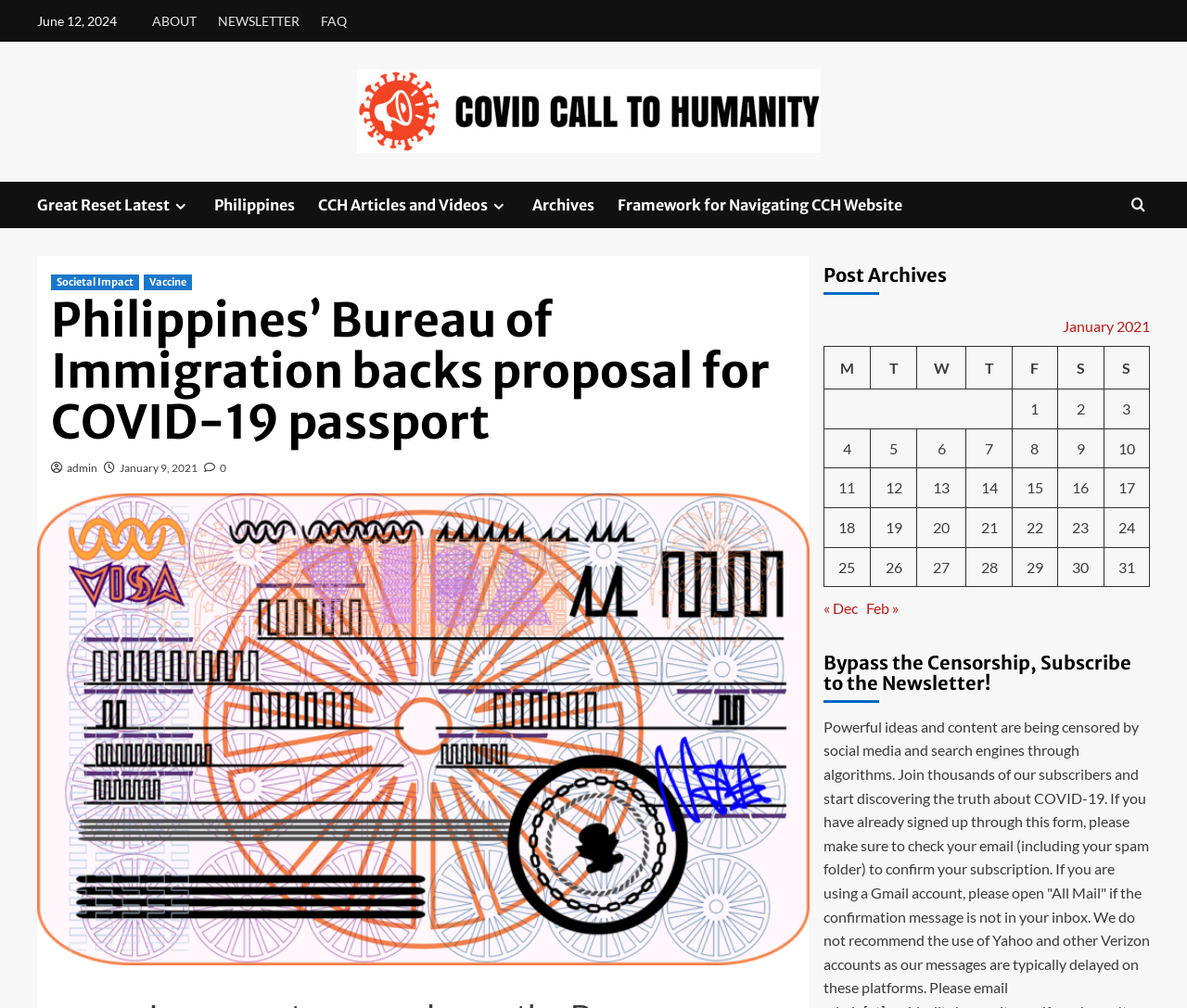Identify the bounding box coordinates of the section to be clicked to complete the task described by the following instruction: "Navigate to Previous month". The coordinates should be four float numbers between 0 and 1, formatted as [left, top, right, bottom].

[0.693, 0.594, 0.722, 0.612]